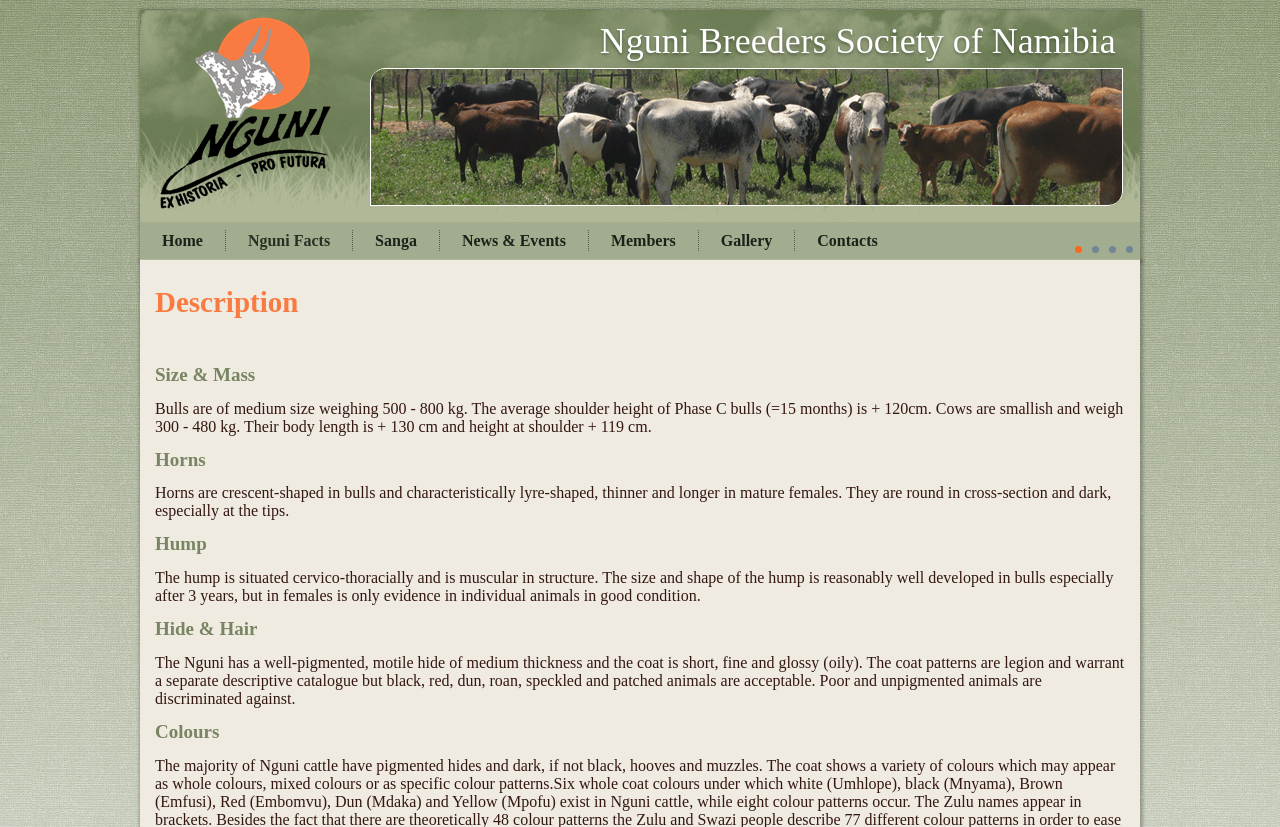Can you find and generate the webpage's heading?

Nguni Breeders Society of Namibia